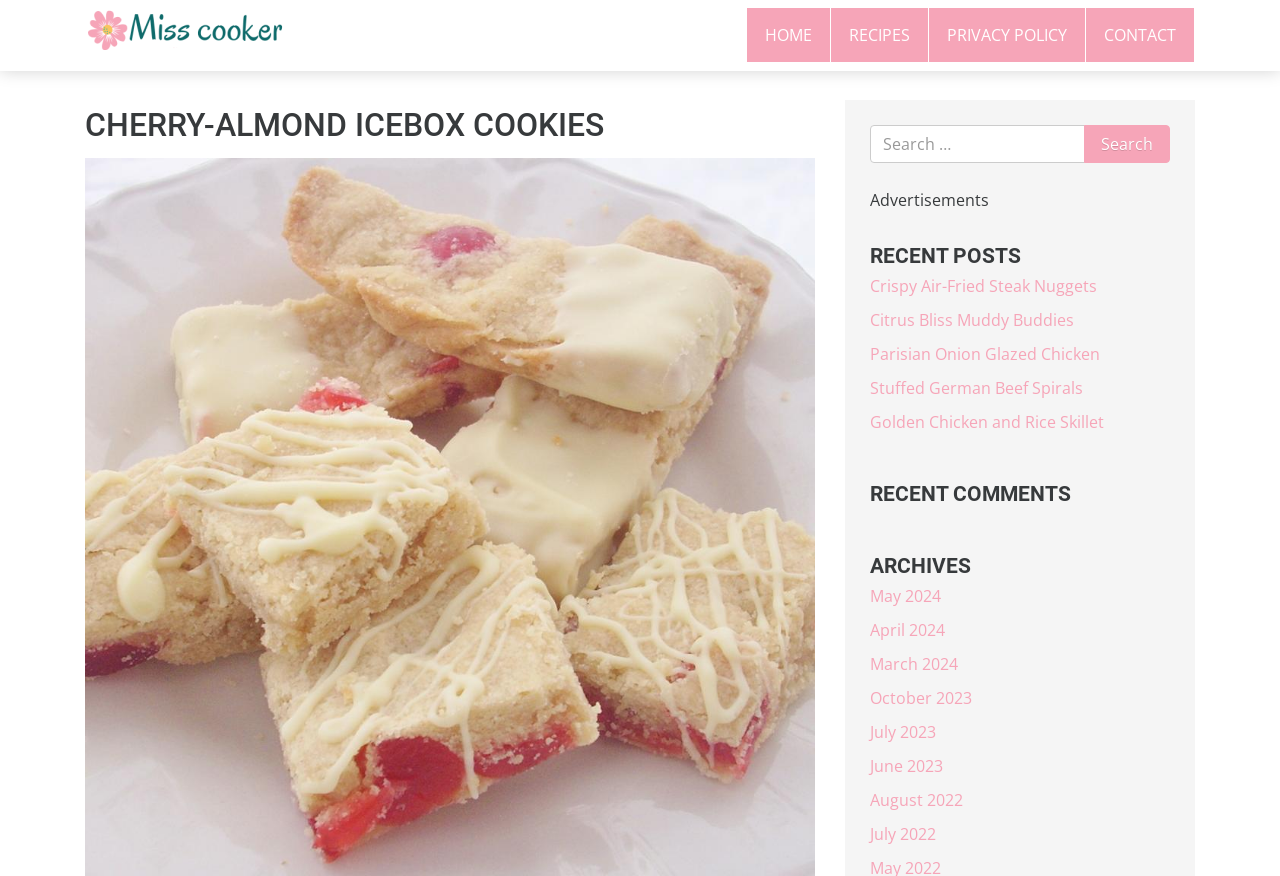How many months are listed in the archives section?
Using the image as a reference, answer the question in detail.

The archives section is located at the bottom of the webpage, and it lists 7 months, including 'May 2024', 'April 2024', 'March 2024', and others, which are links to recipe archives for each month.